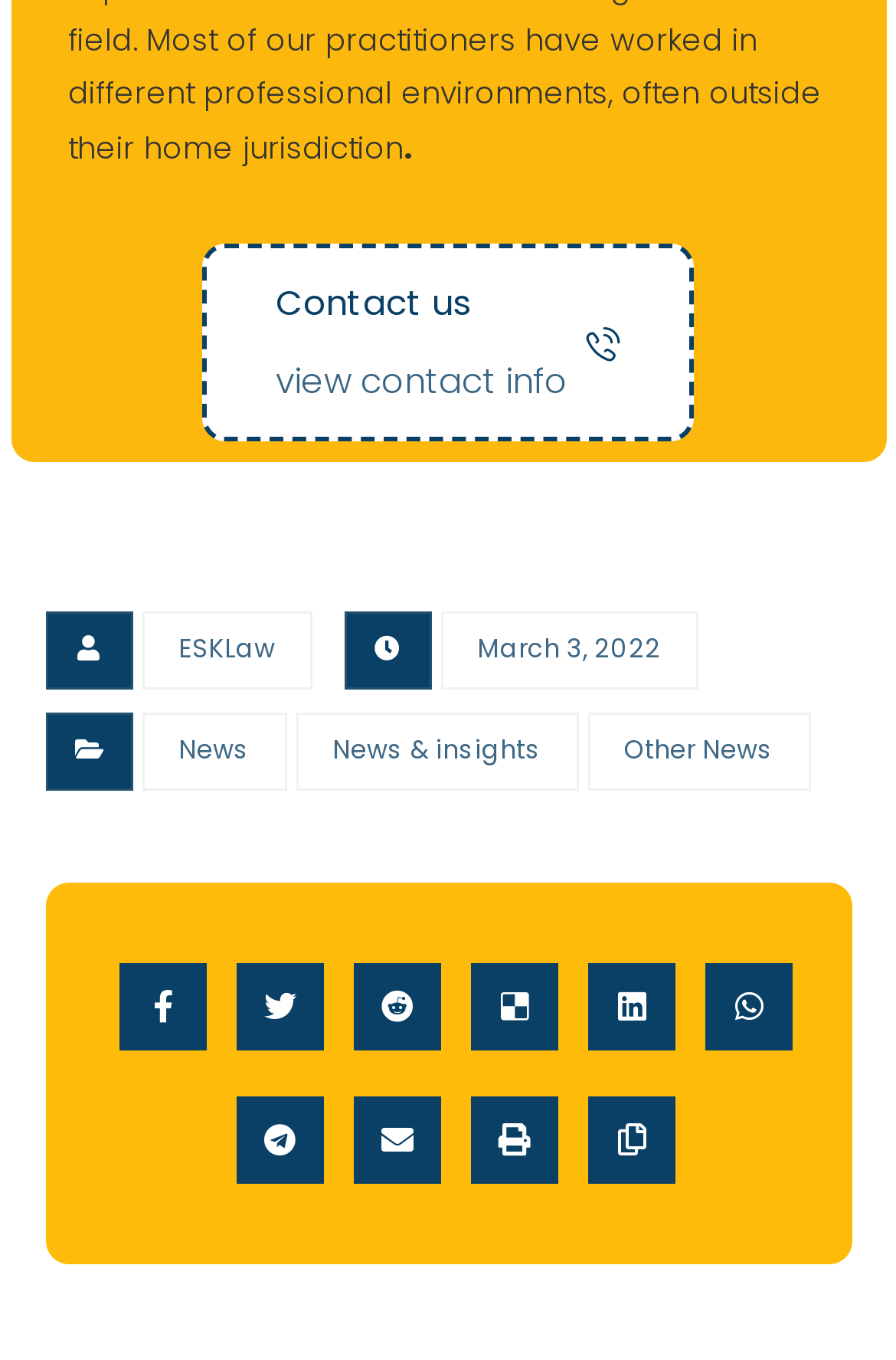Find the bounding box coordinates for the area that should be clicked to accomplish the instruction: "Buy now".

None